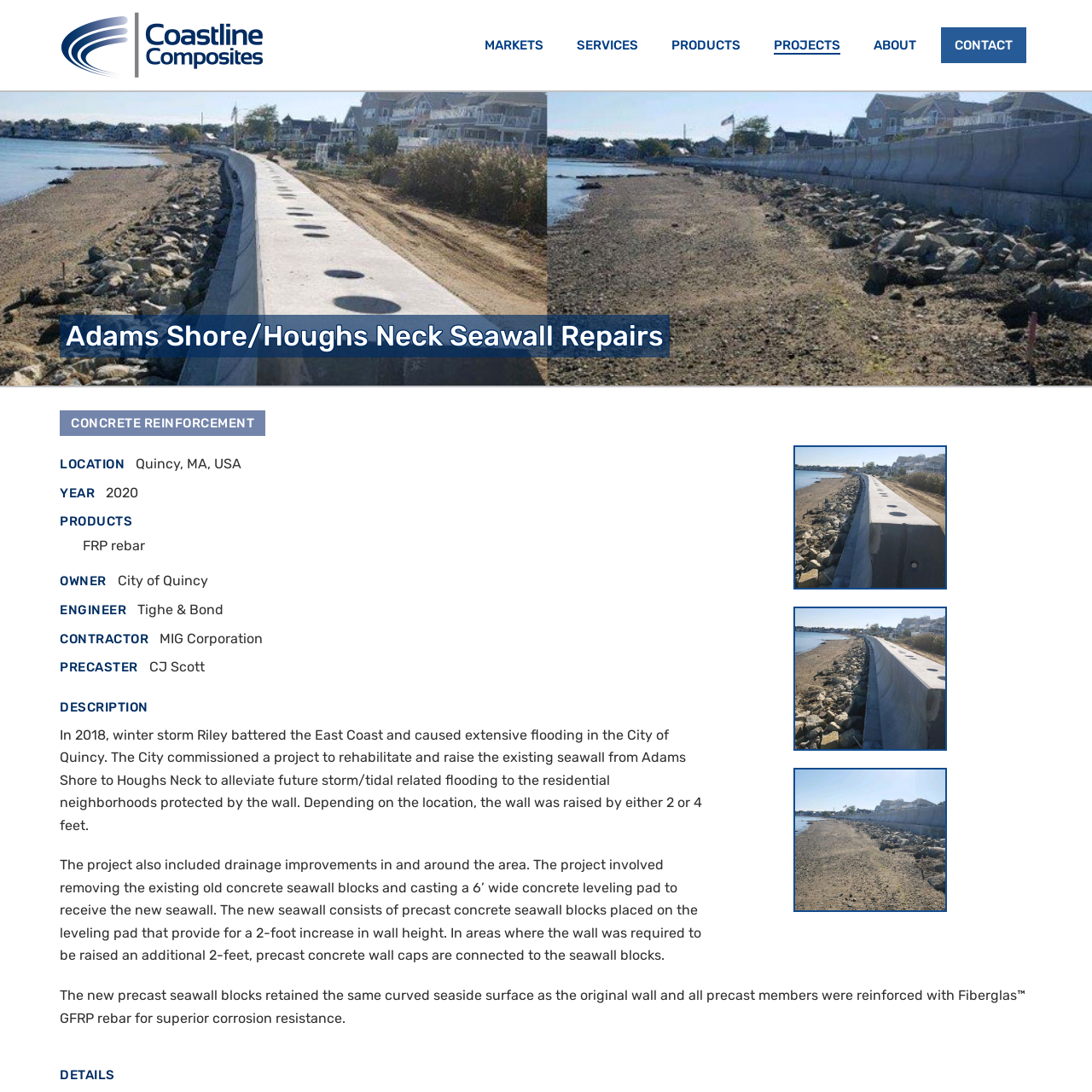Please identify the coordinates of the bounding box that should be clicked to fulfill this instruction: "Read about the 'DESCRIPTION' of the project".

[0.055, 0.633, 0.935, 0.657]